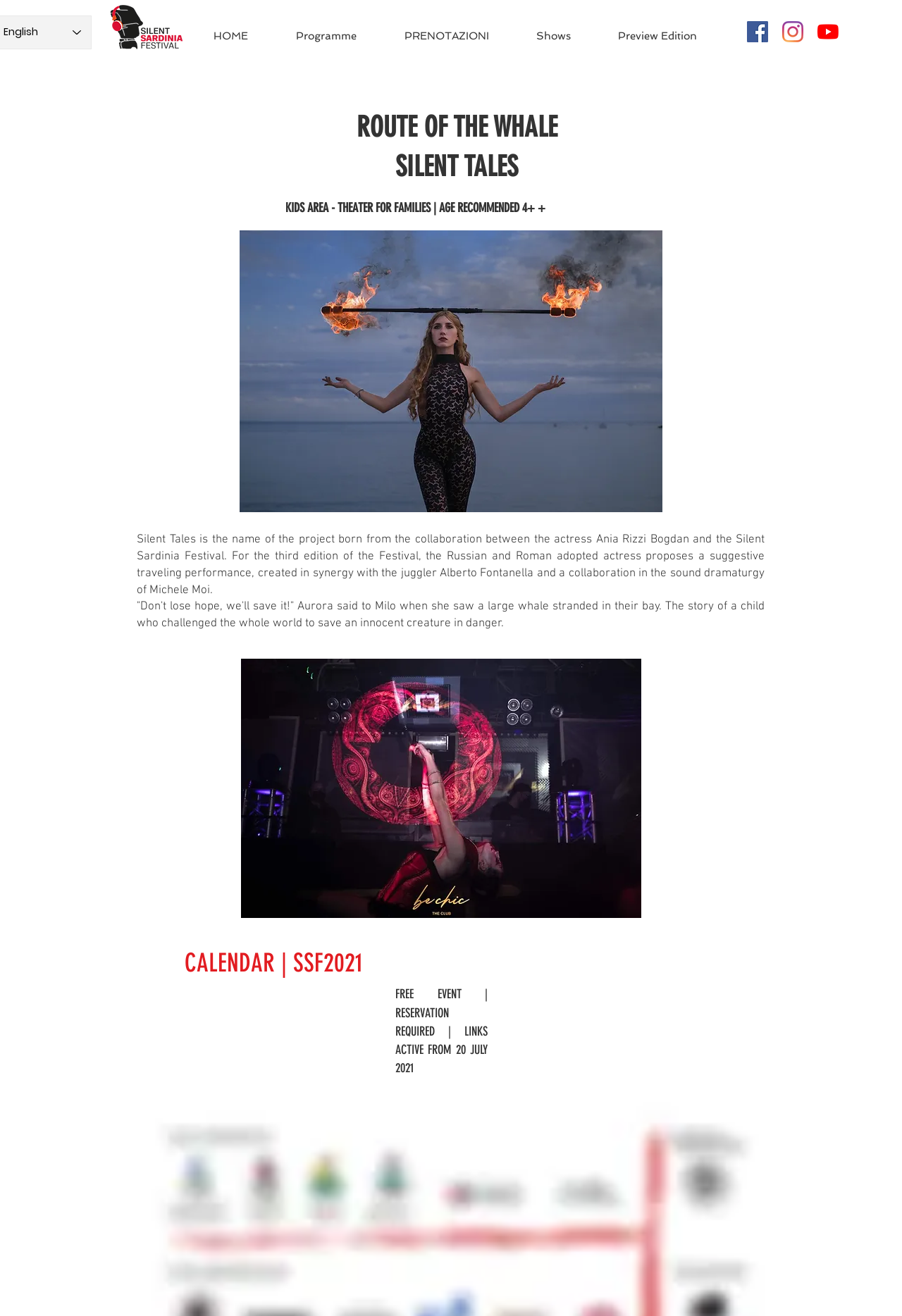Highlight the bounding box of the UI element that corresponds to this description: "aria-label="Facebook Icona sociale"".

[0.828, 0.016, 0.852, 0.032]